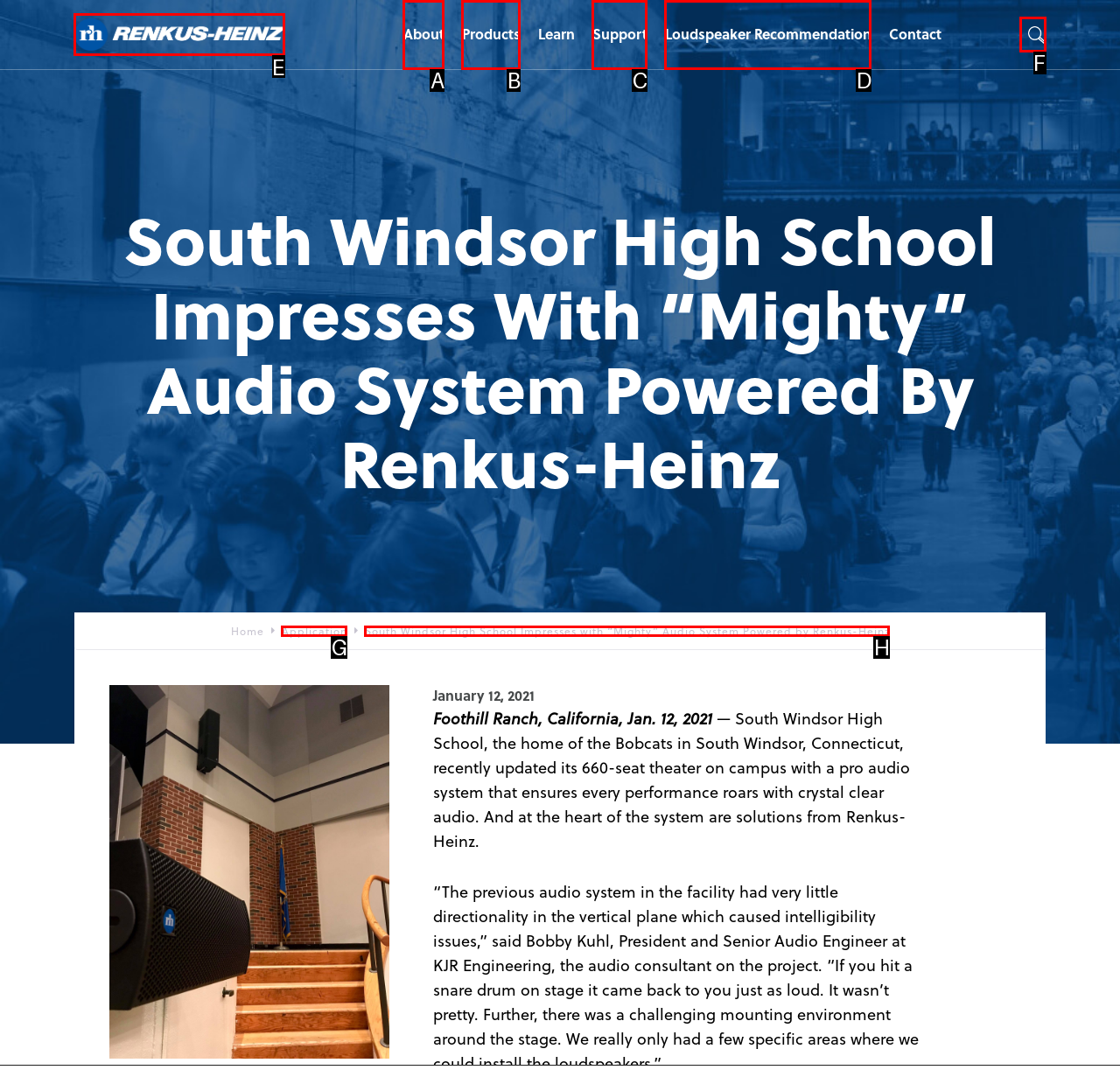Identify the letter of the UI element you need to select to accomplish the task: click the logo.
Respond with the option's letter from the given choices directly.

E